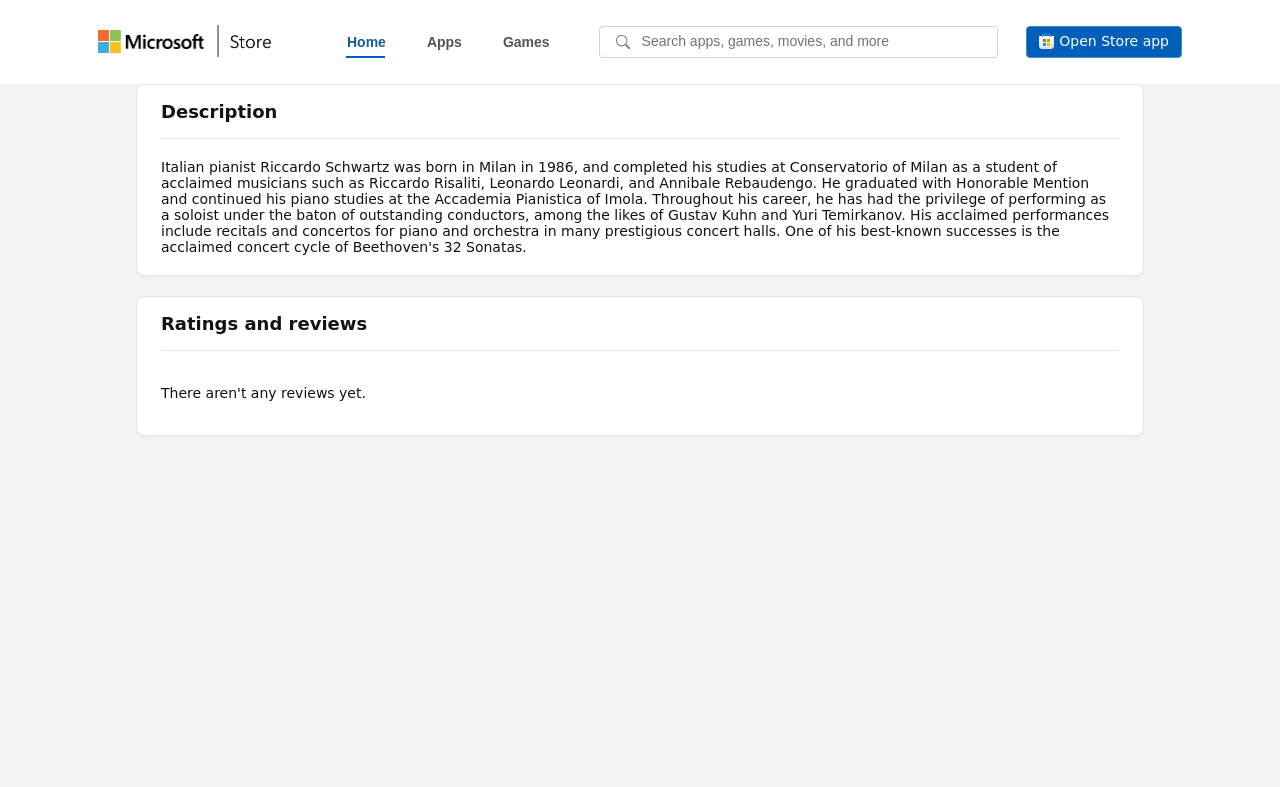Identify the bounding box for the element characterized by the following description: "aria-label="Universal Microsoft website"".

[0.077, 0.03, 0.17, 0.076]